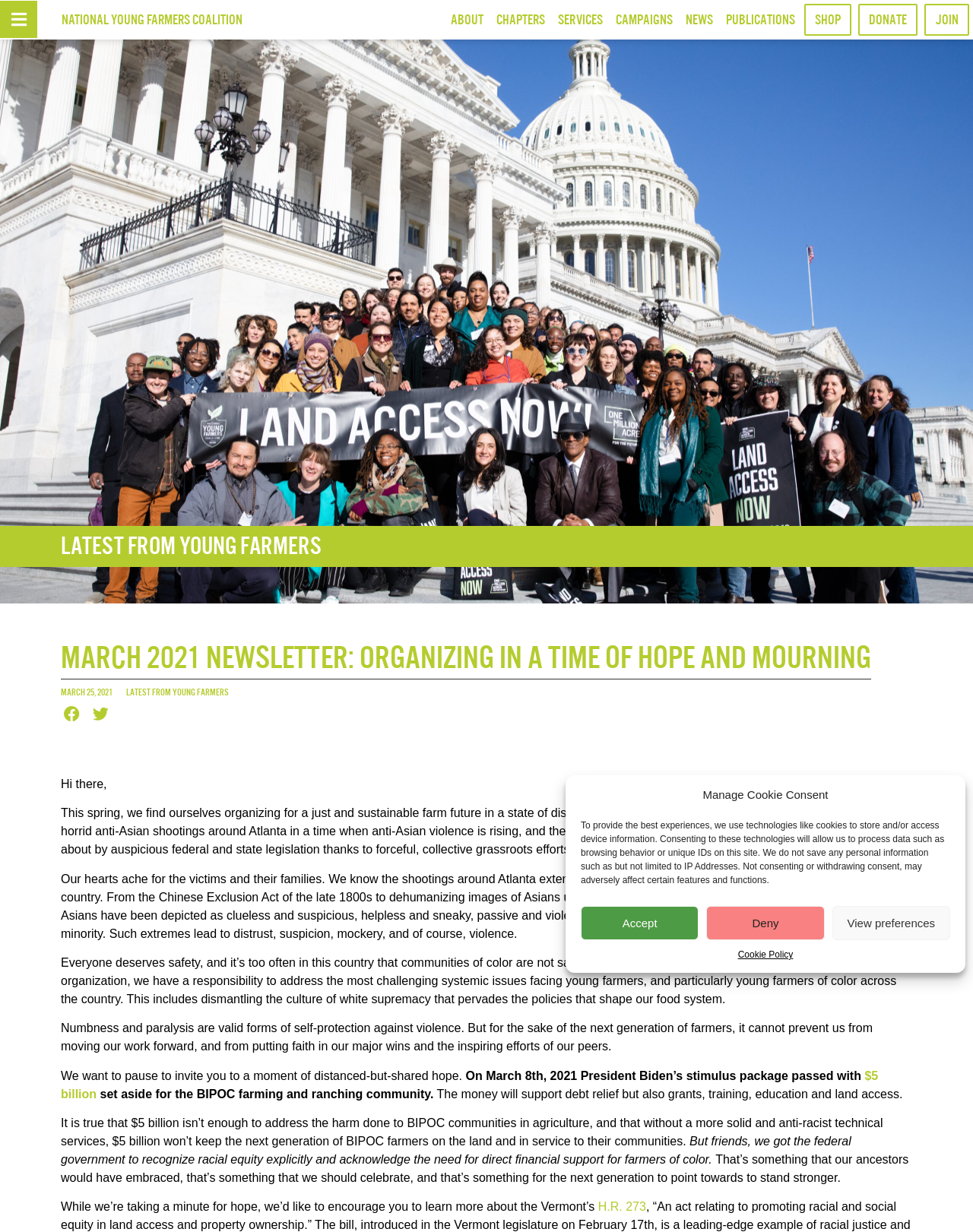Using the given description, provide the bounding box coordinates formatted as (top-left x, top-left y, bottom-right x, bottom-right y), with all values being floating point numbers between 0 and 1. Description: Events

None